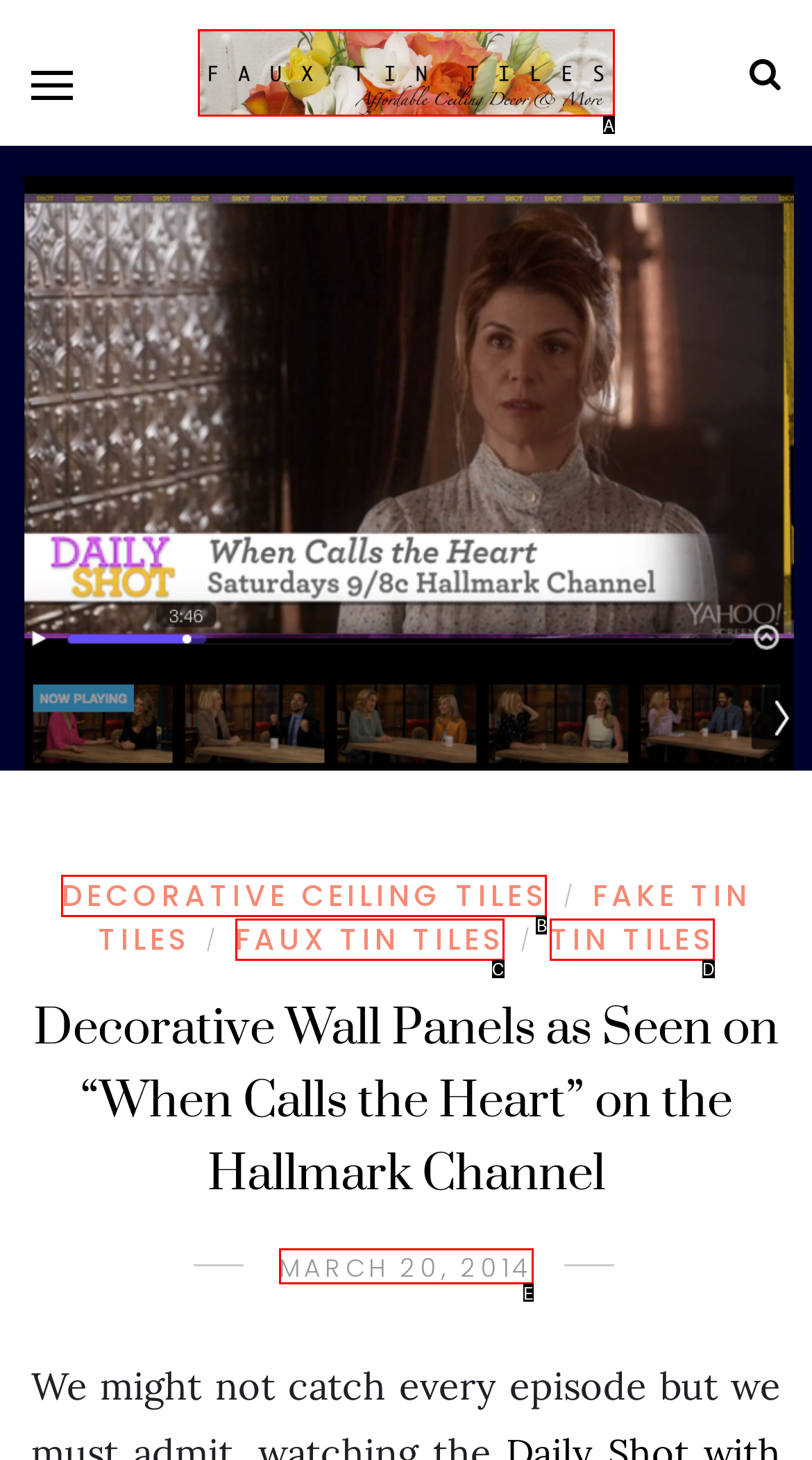Based on the given description: Decorative Ceiling Tiles, determine which HTML element is the best match. Respond with the letter of the chosen option.

B